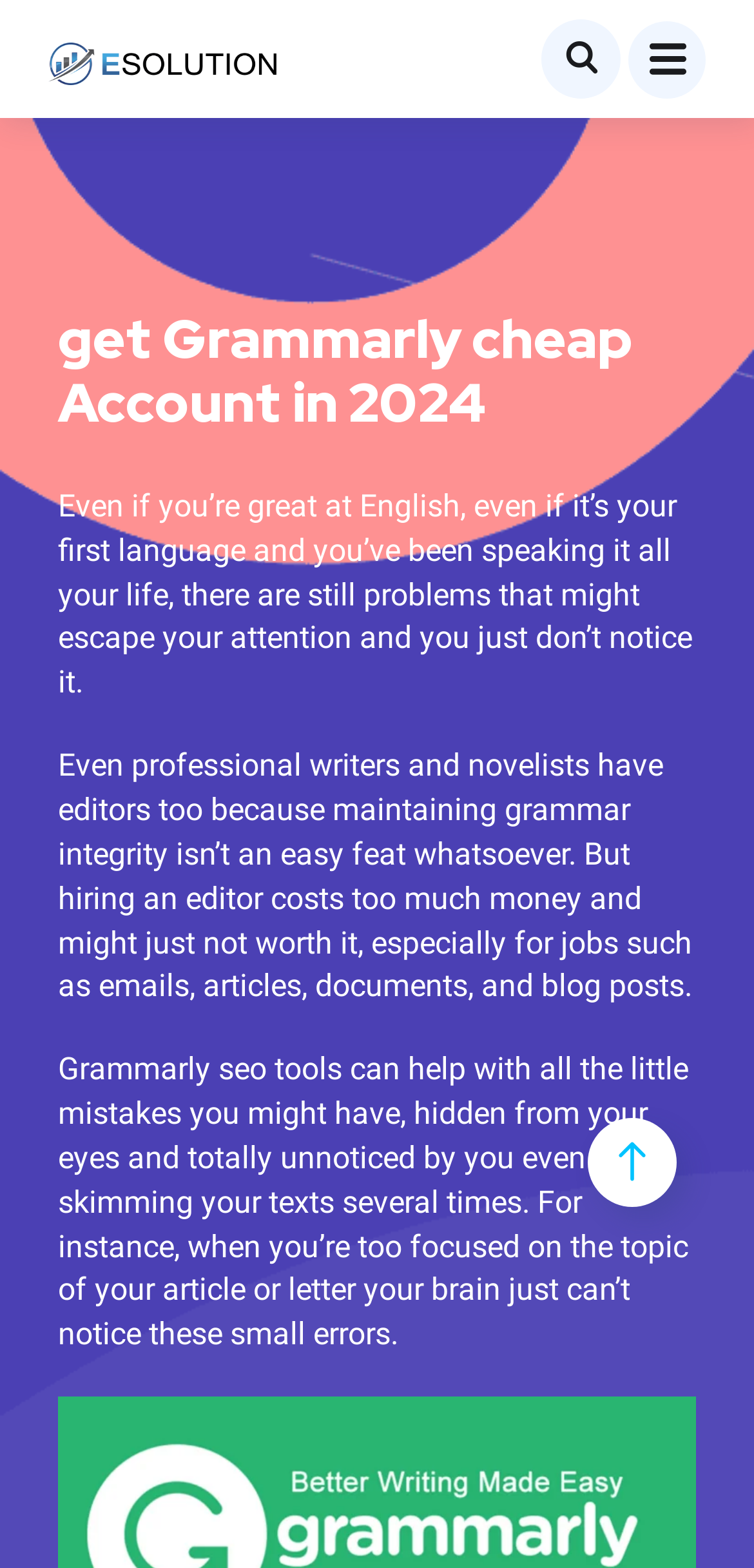Please answer the following question using a single word or phrase: What is the benefit of using Grammarly?

Maintain grammar integrity